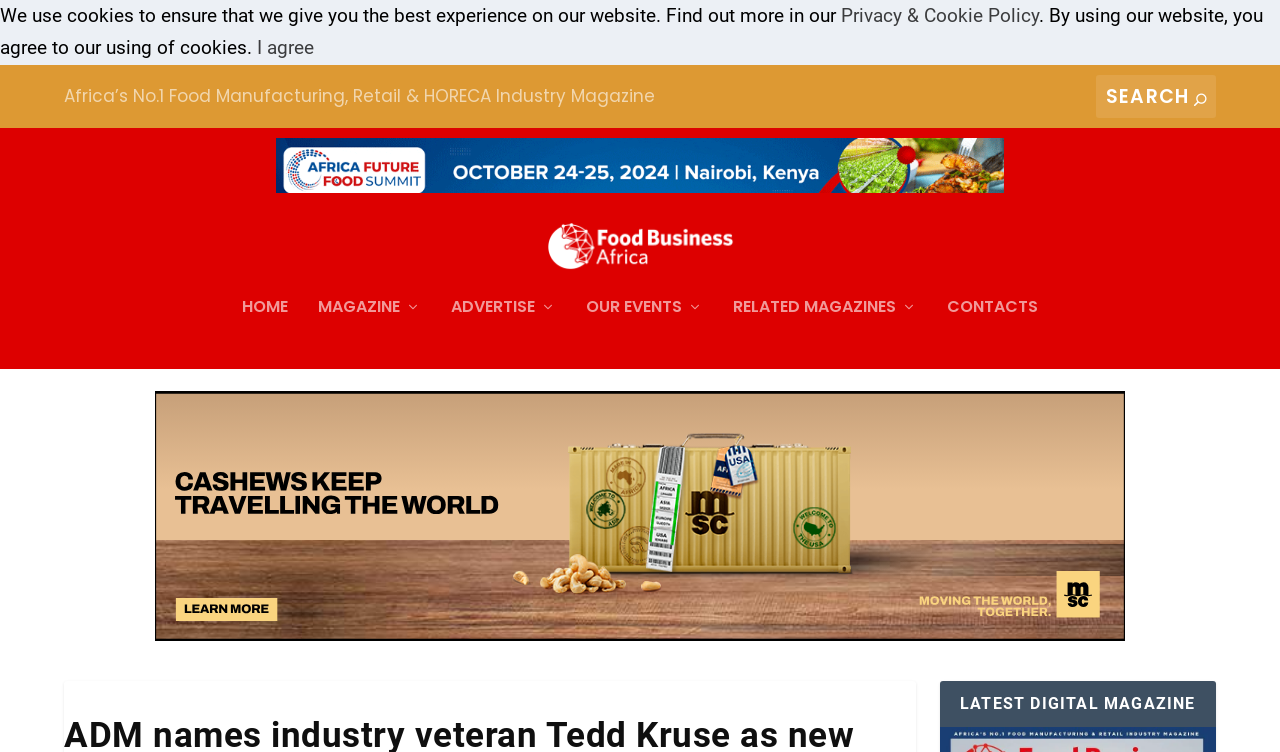What is the title of the latest digital magazine?
Answer the question in as much detail as possible.

I found the answer by looking at the heading 'LATEST DIGITAL MAGAZINE' which is located at the bottom of the webpage, indicating that it is the title of the latest digital magazine.